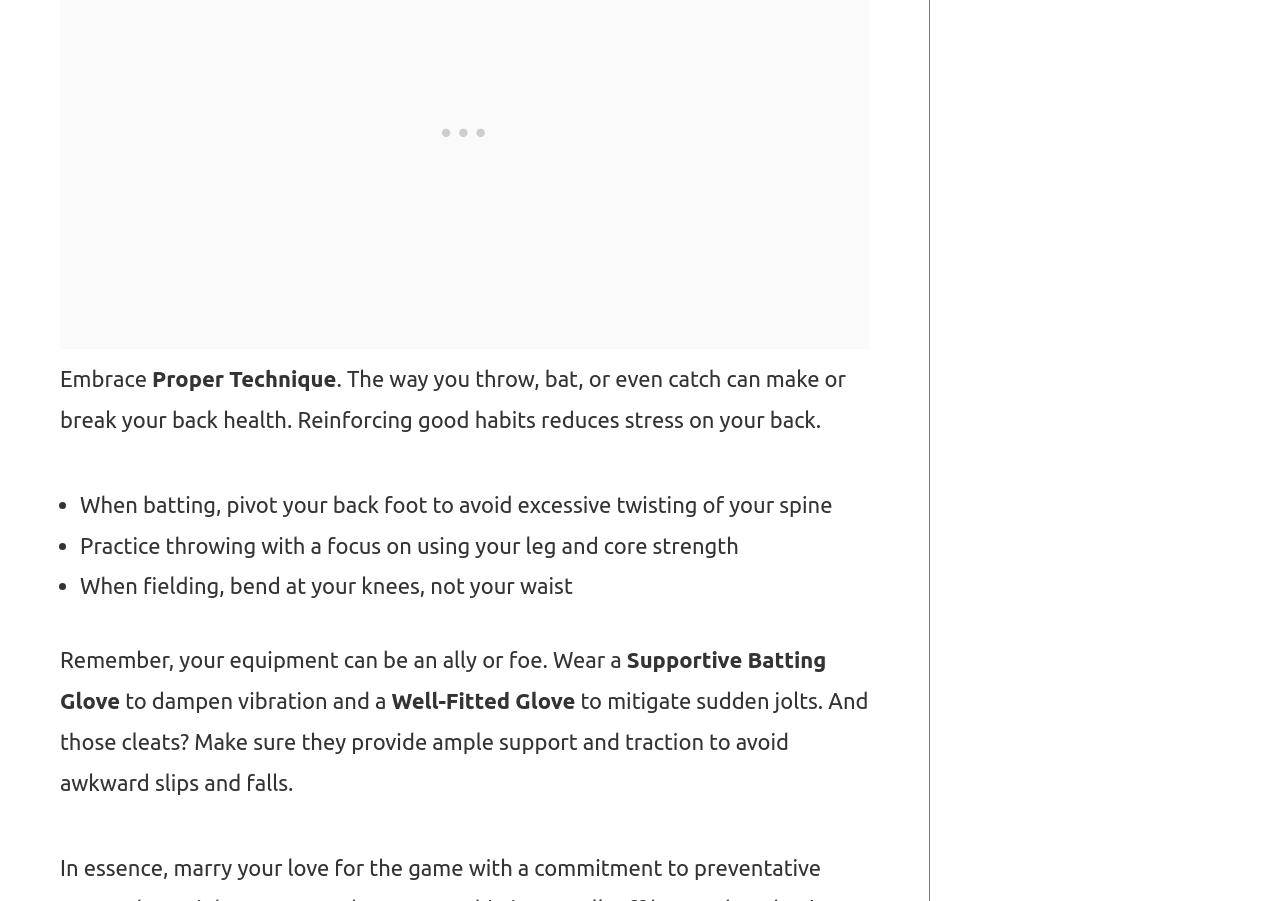Determine the bounding box coordinates for the UI element described. Format the coordinates as (top-left x, top-left y, bottom-right x, bottom-right y) and ensure all values are between 0 and 1. Element description: Terms and Conditions

[0.749, 0.97, 0.917, 0.998]